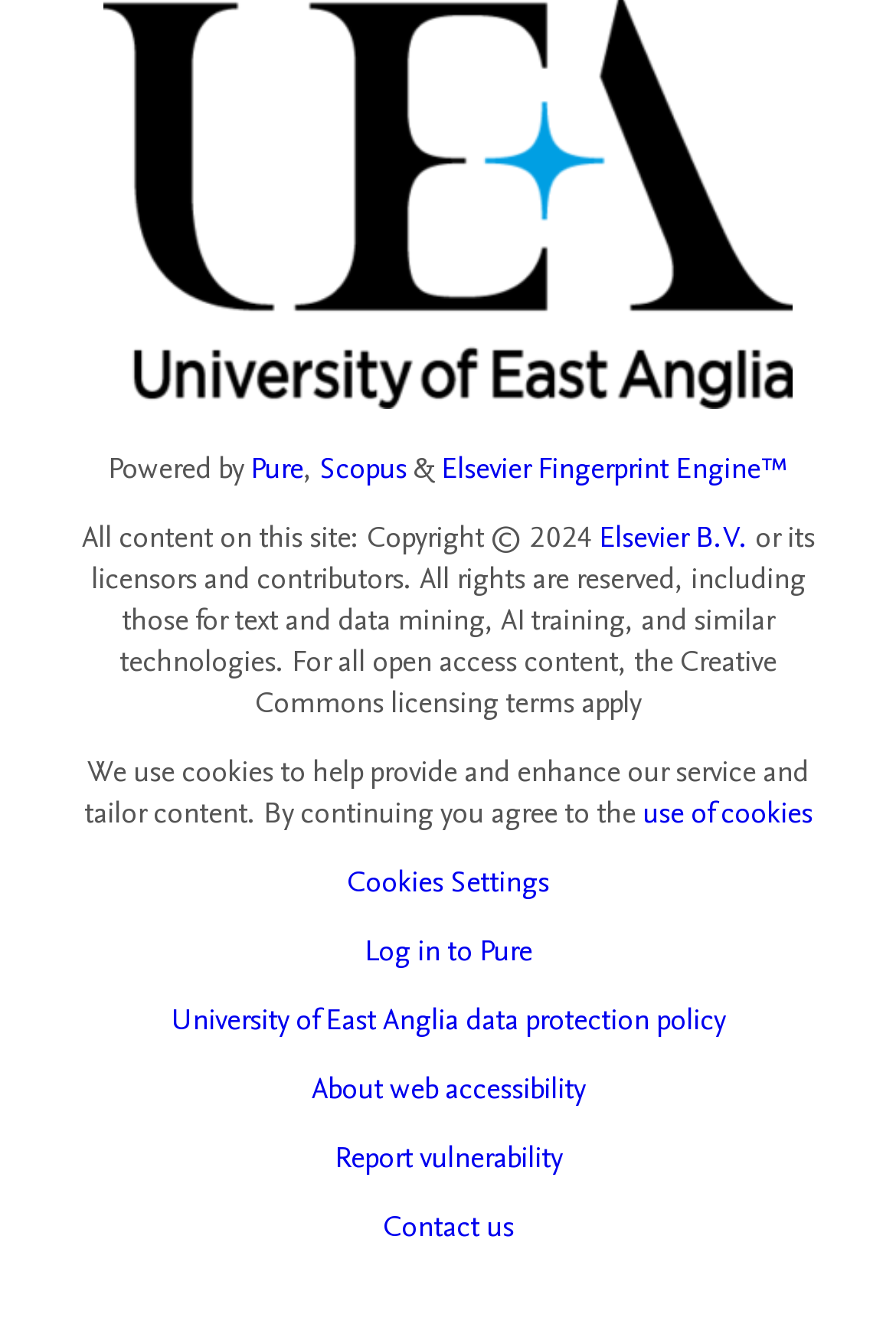Determine the bounding box coordinates of the clickable element to achieve the following action: 'Visit Scopus'. Provide the coordinates as four float values between 0 and 1, formatted as [left, top, right, bottom].

[0.356, 0.333, 0.454, 0.364]